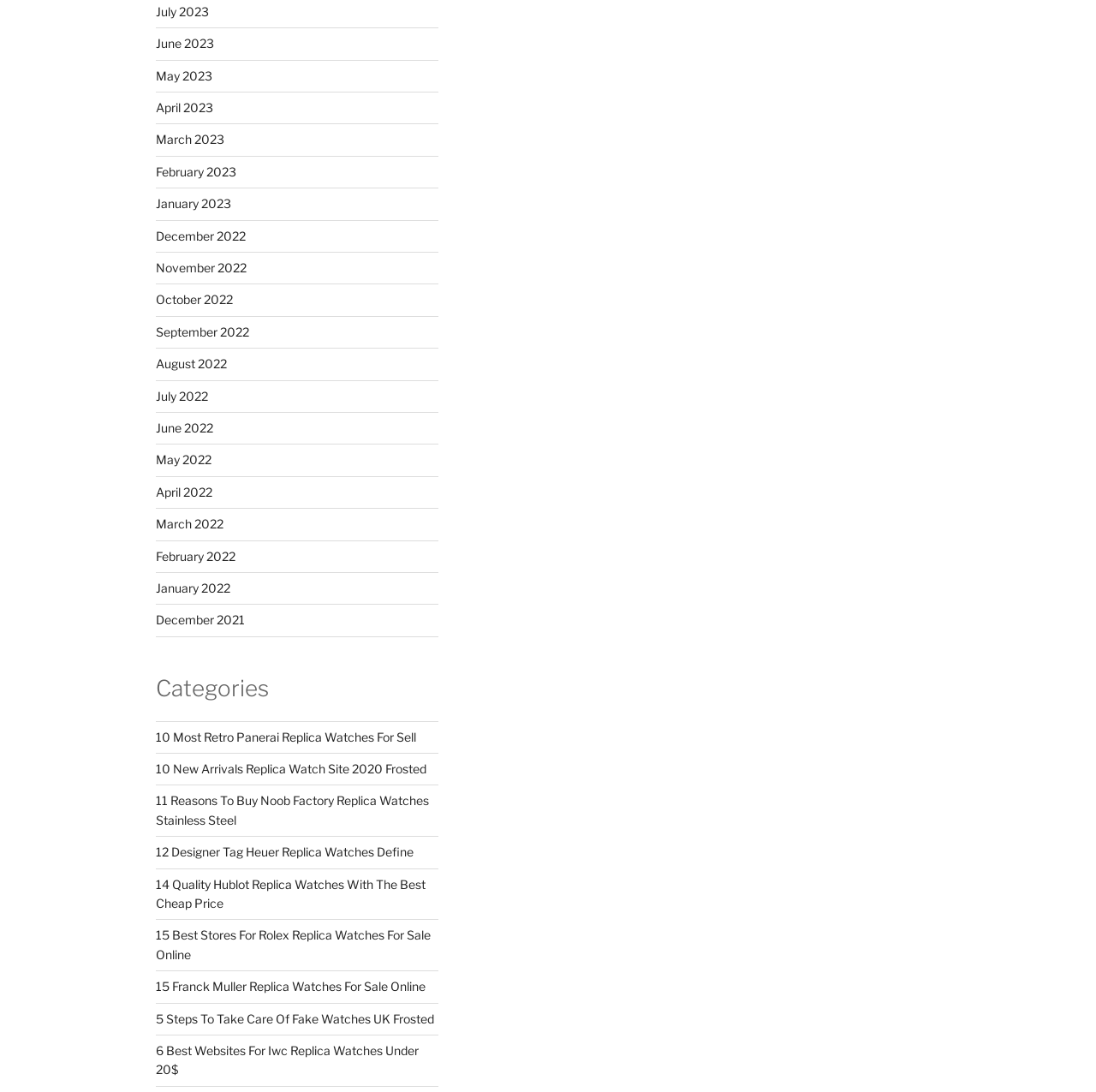Respond with a single word or phrase for the following question: 
Are the links on the webpage organized chronologically?

Yes